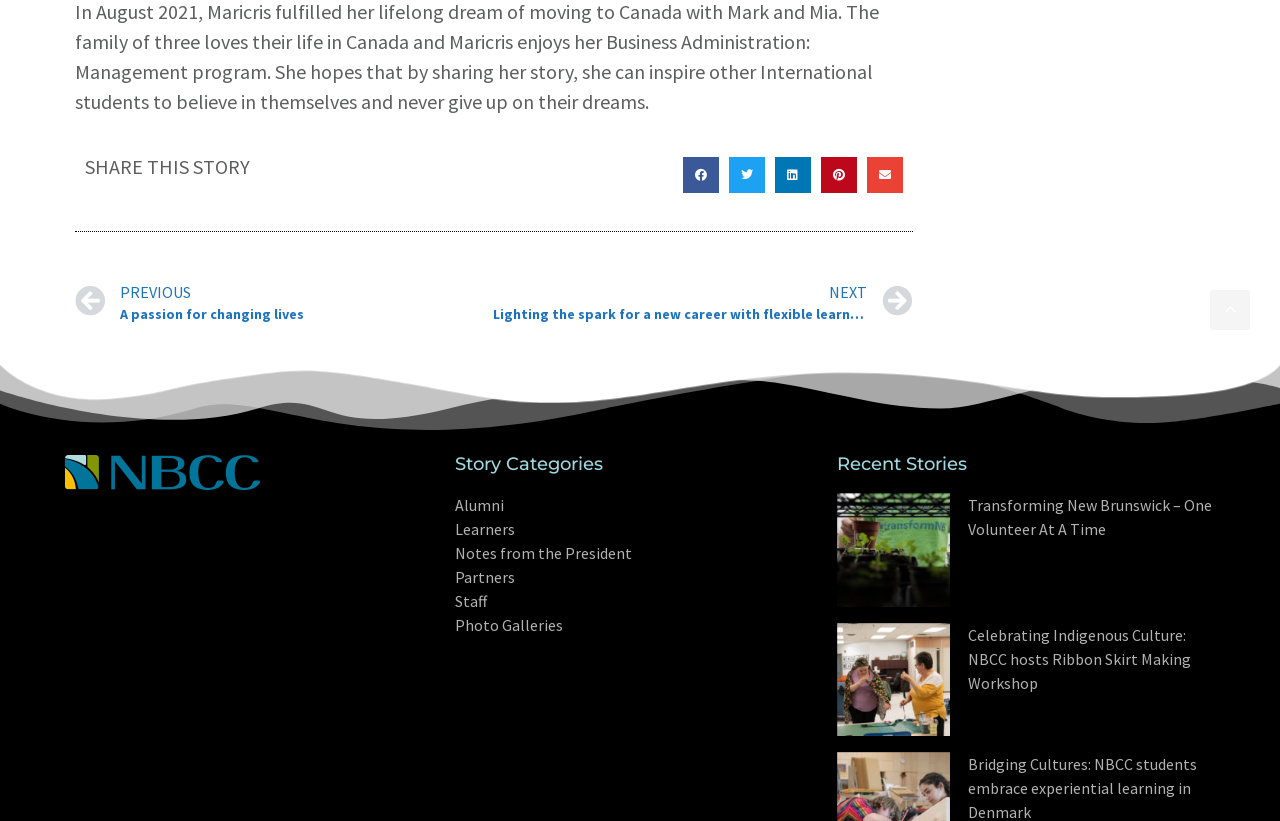Provide the bounding box coordinates in the format (top-left x, top-left y, bottom-right x, bottom-right y). All values are floating point numbers between 0 and 1. Determine the bounding box coordinate of the UI element described as: Notes from the President

[0.355, 0.66, 0.638, 0.689]